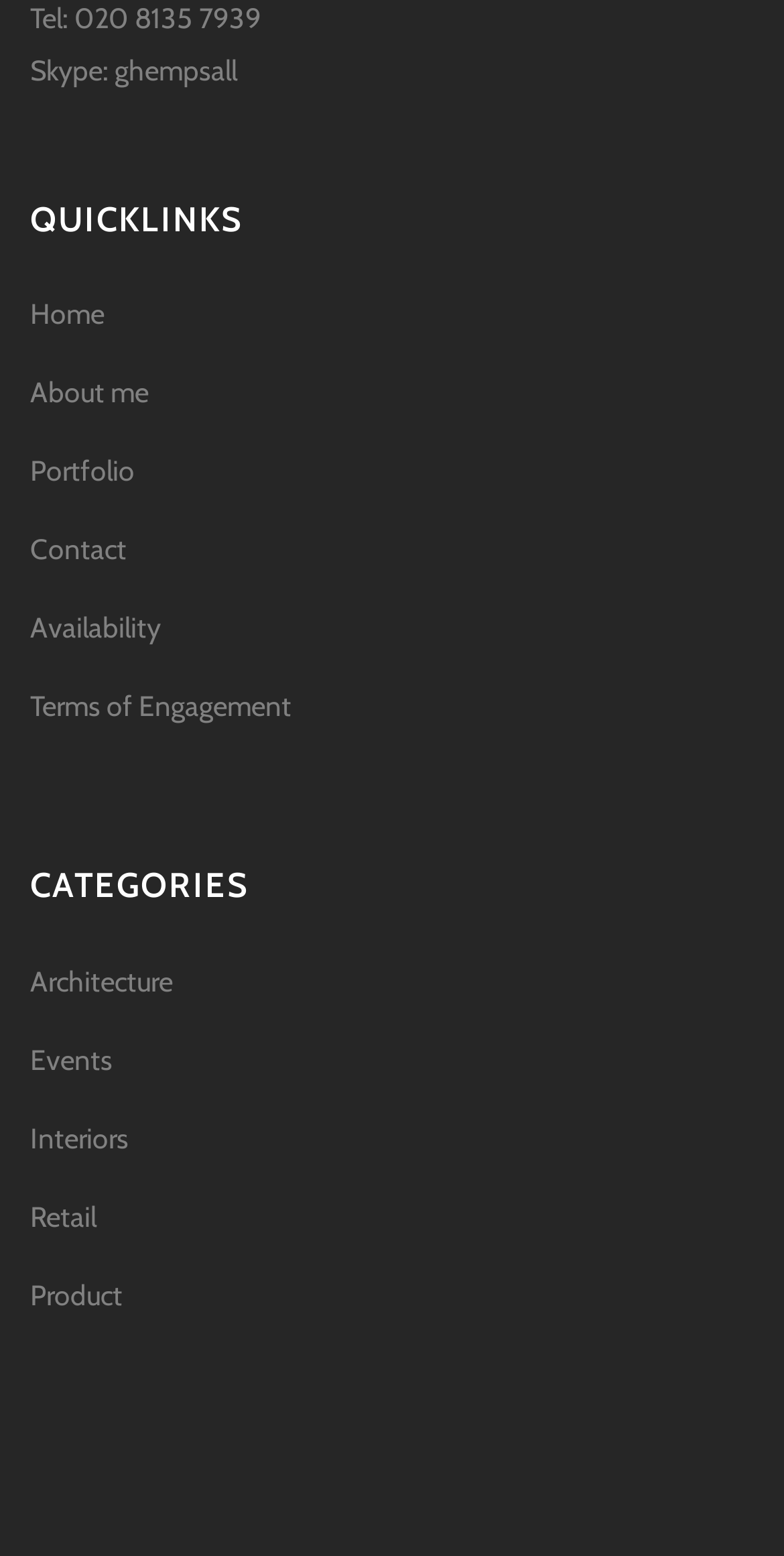Using the details in the image, give a detailed response to the question below:
What is the phone number to contact?

The phone number can be found at the top of the webpage, in the static text element 'Tel: 020 8135 7939'.